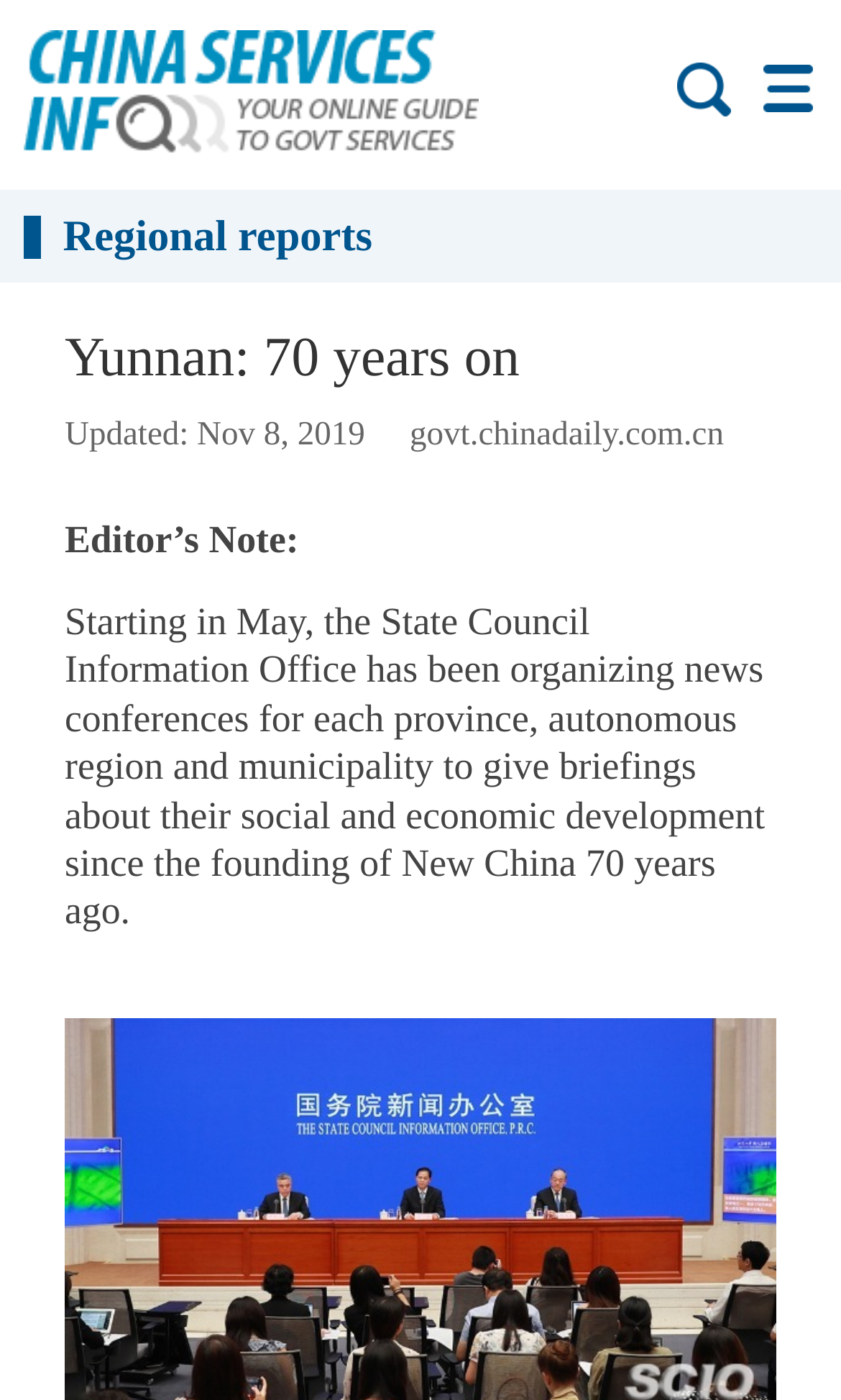How many news conferences are being organized?
Please give a detailed and elaborate answer to the question.

I found the number of news conferences being organized by reading the text 'Starting in May, the State Council Information Office has been organizing news conferences for each province, autonomous region and municipality...' which is located below the main heading.